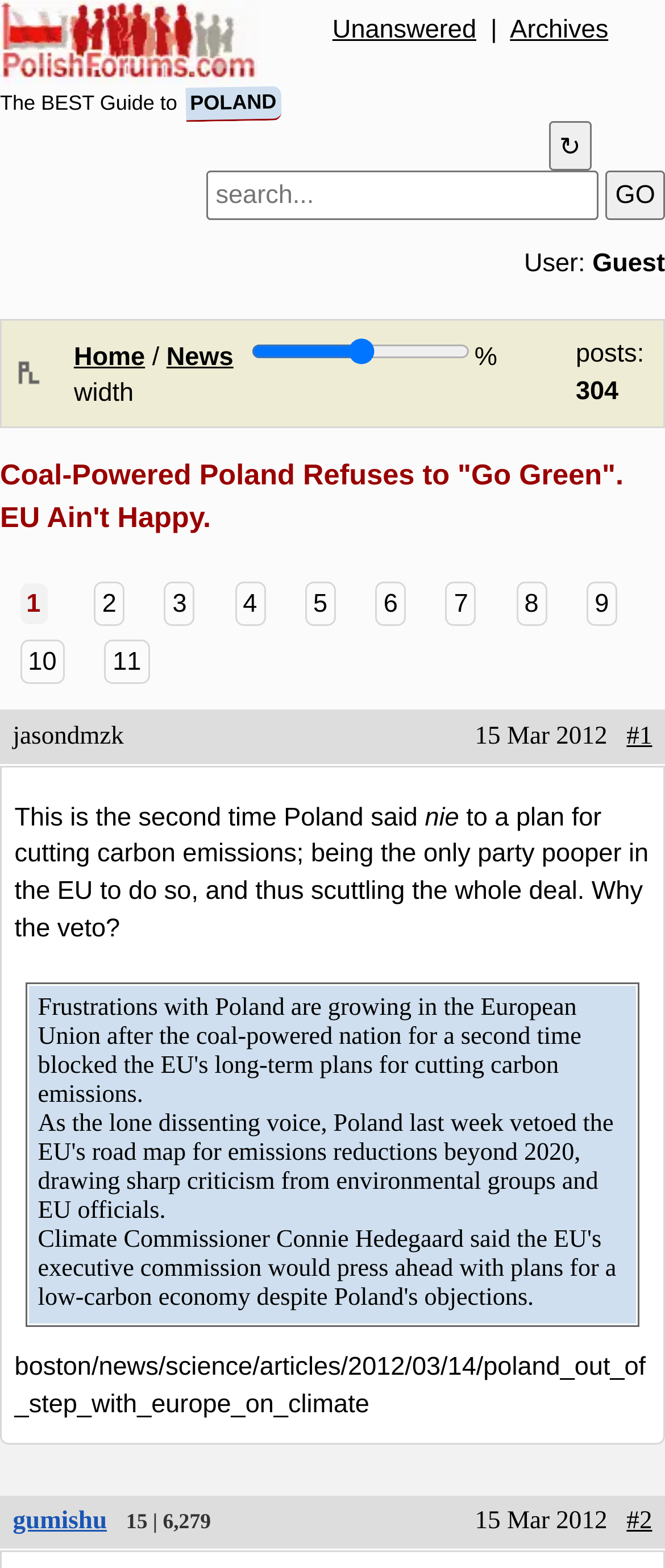Locate the bounding box coordinates of the segment that needs to be clicked to meet this instruction: "Click on the 'GO' button".

[0.911, 0.109, 1.0, 0.14]